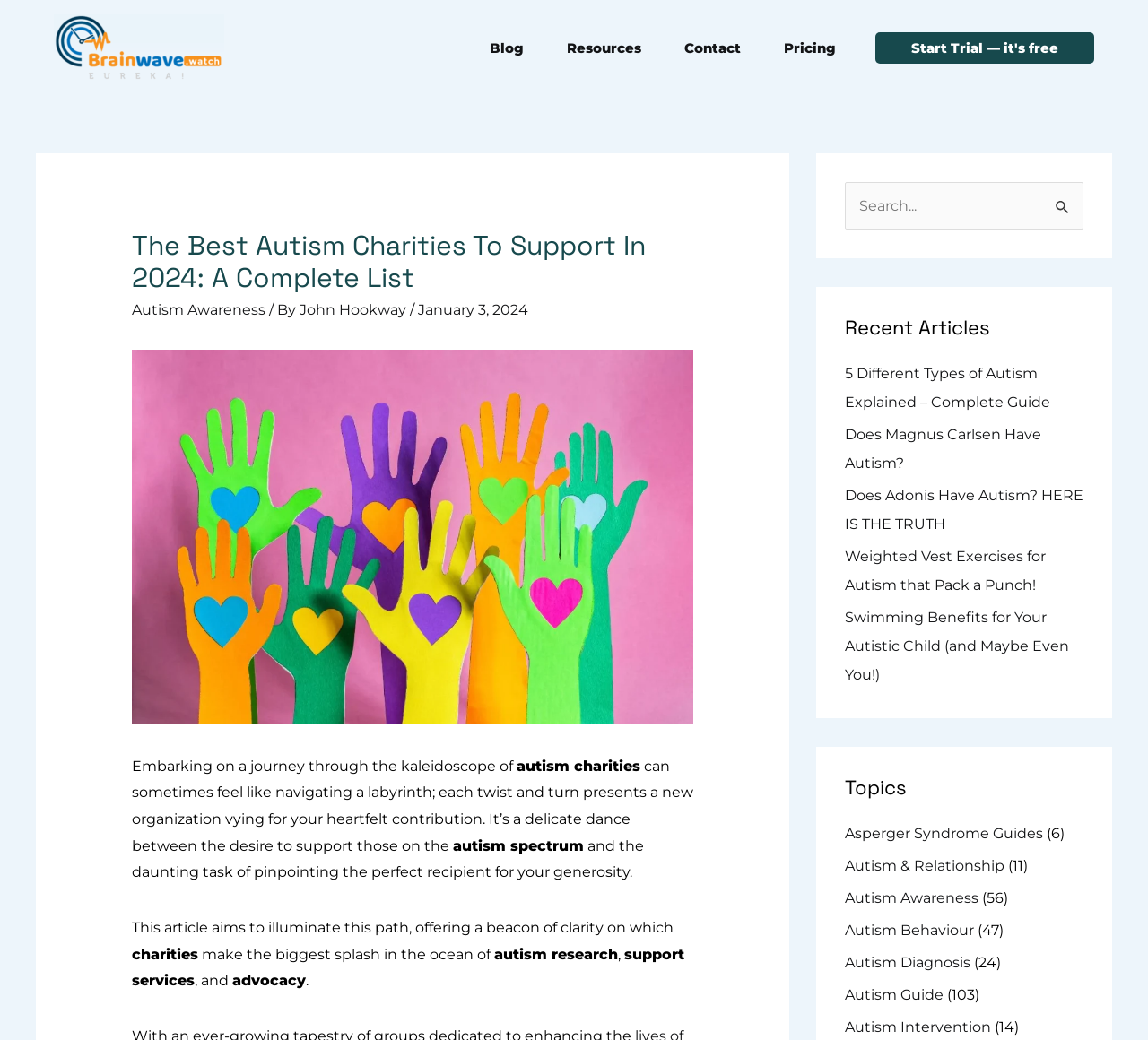What is the logo of the website?
Based on the screenshot, provide your answer in one word or phrase.

Brainwave Watch